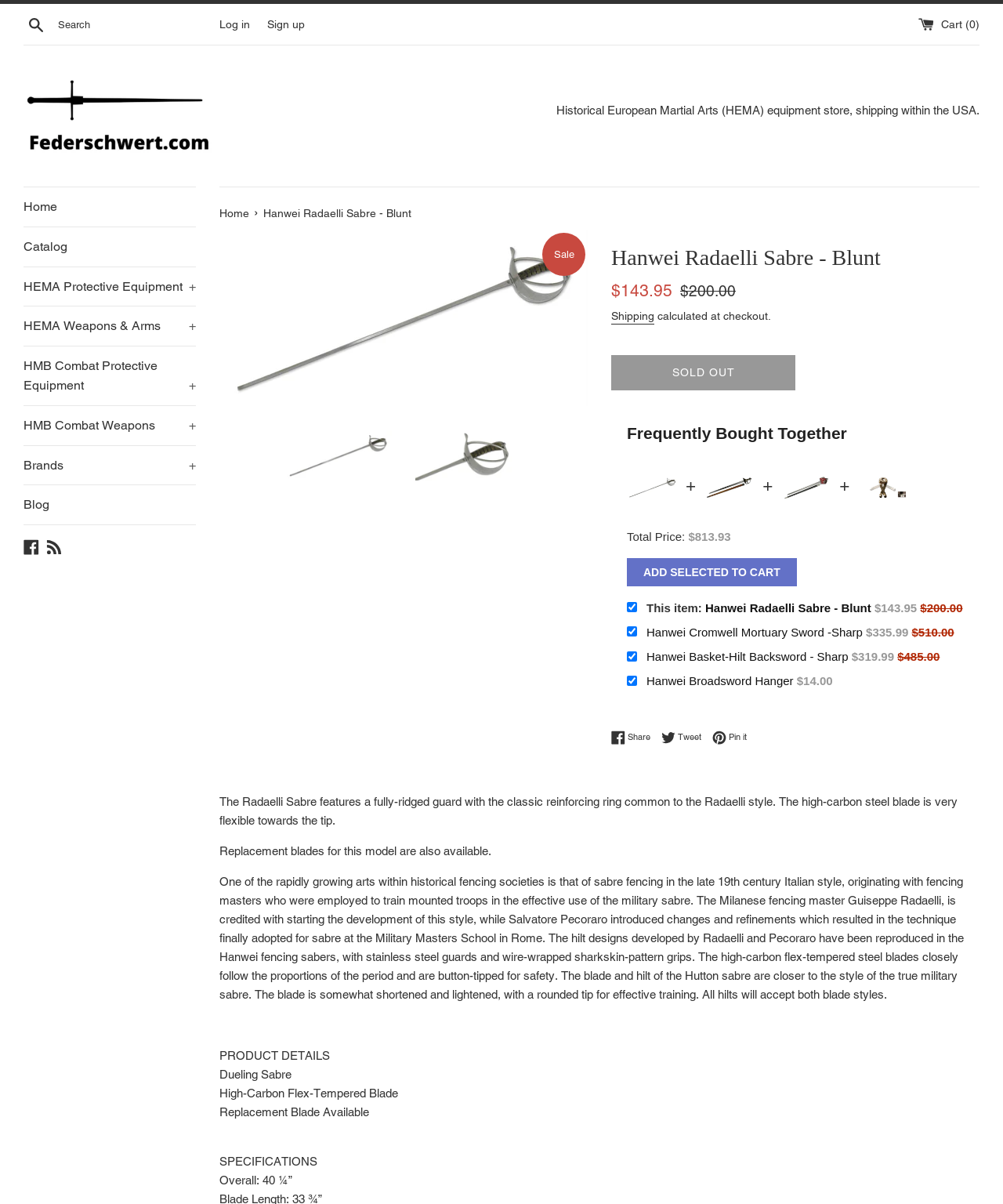Identify the bounding box coordinates of the section to be clicked to complete the task described by the following instruction: "Learn more about HEMA equipment". The coordinates should be four float numbers between 0 and 1, formatted as [left, top, right, bottom].

[0.555, 0.086, 0.977, 0.097]